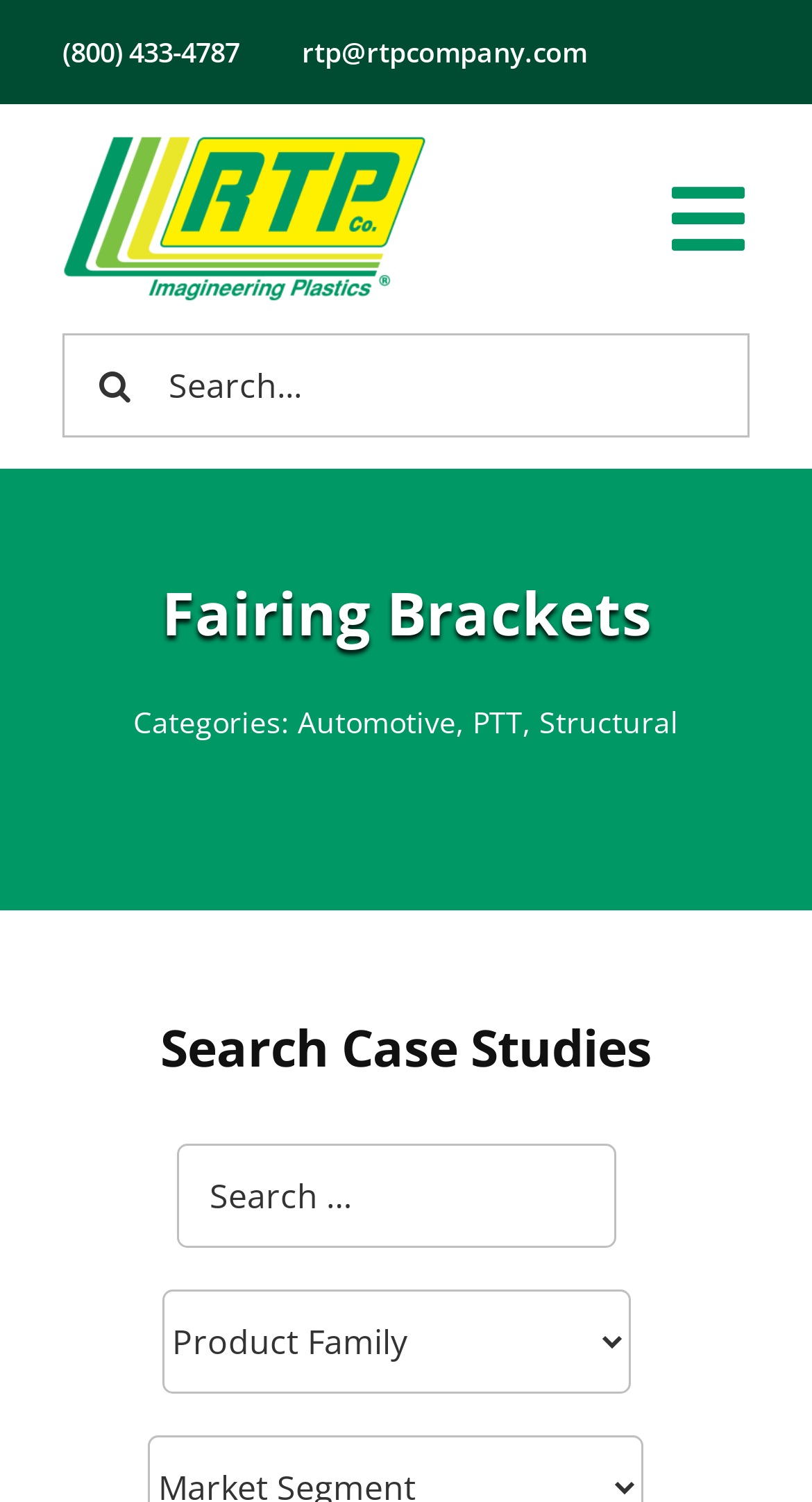Answer this question using a single word or a brief phrase:
What is the company name in the logo?

RTP Company